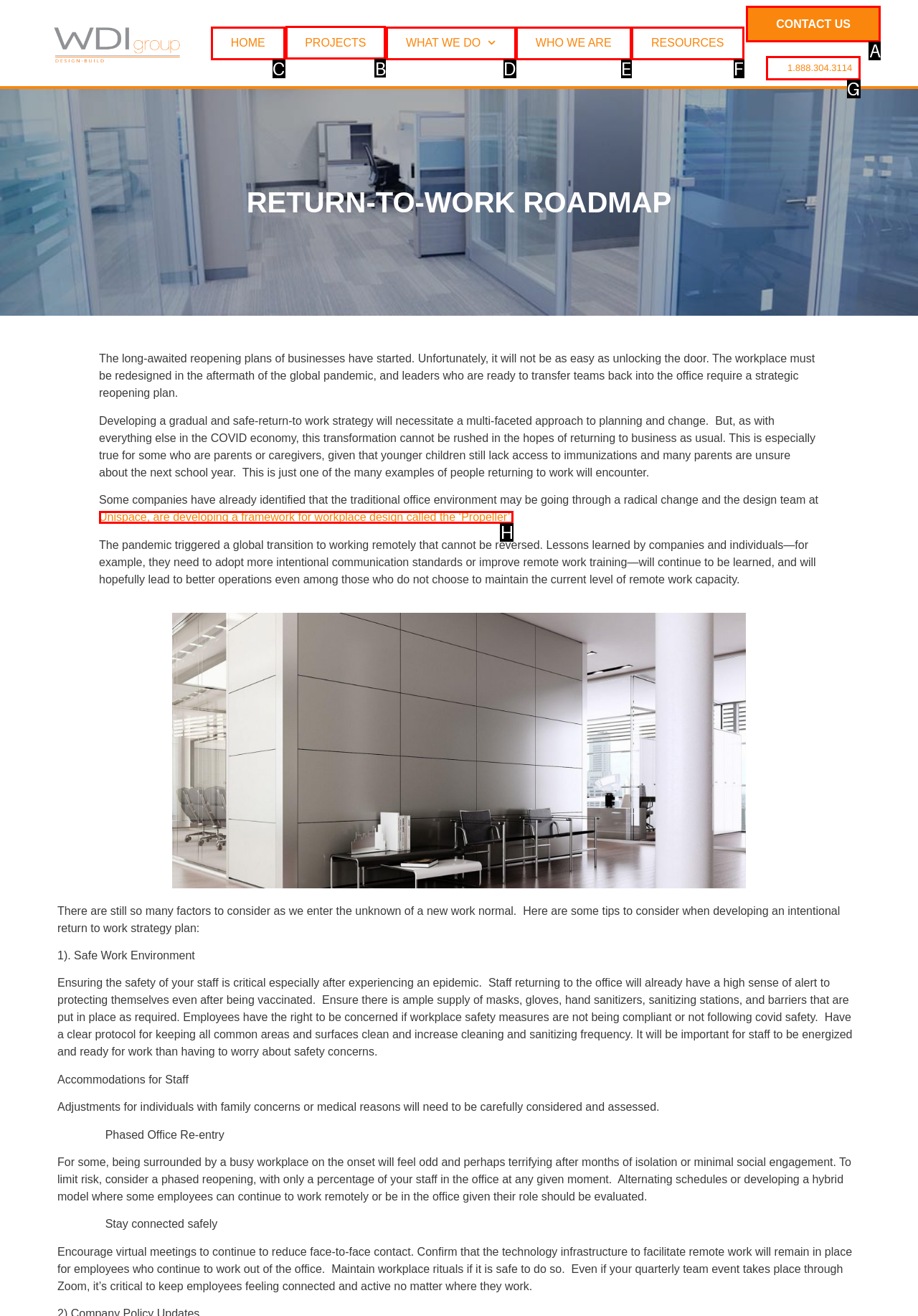Tell me which letter I should select to achieve the following goal: Click the PROJECTS link
Answer with the corresponding letter from the provided options directly.

B